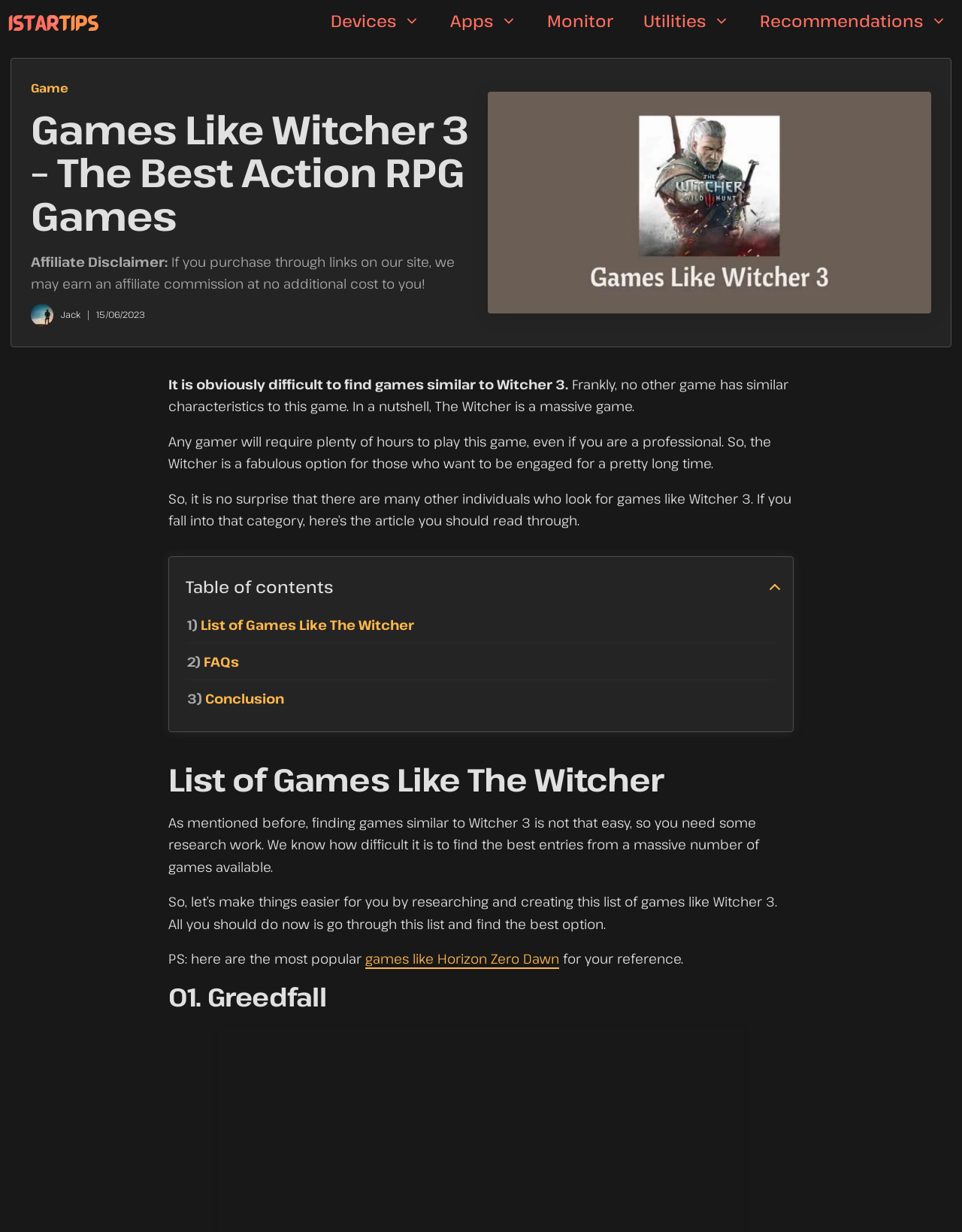Locate the bounding box coordinates of the region to be clicked to comply with the following instruction: "Click on the 'iStarTips' link". The coordinates must be four float numbers between 0 and 1, in the form [left, top, right, bottom].

[0.008, 0.002, 0.103, 0.034]